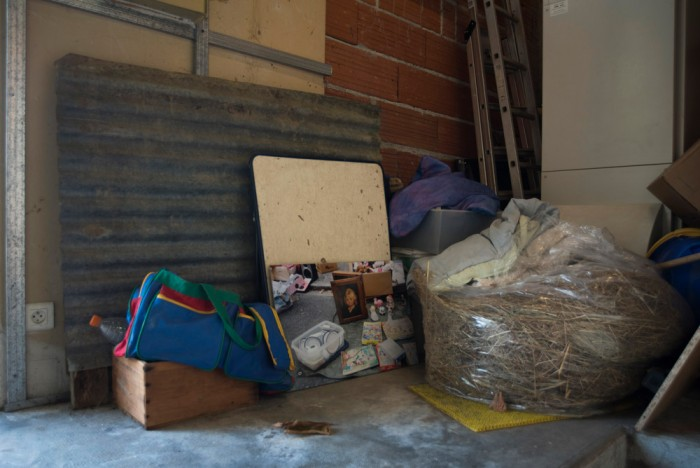Respond with a single word or phrase to the following question:
What is the dominant color of the bag standing out?

Blue and green